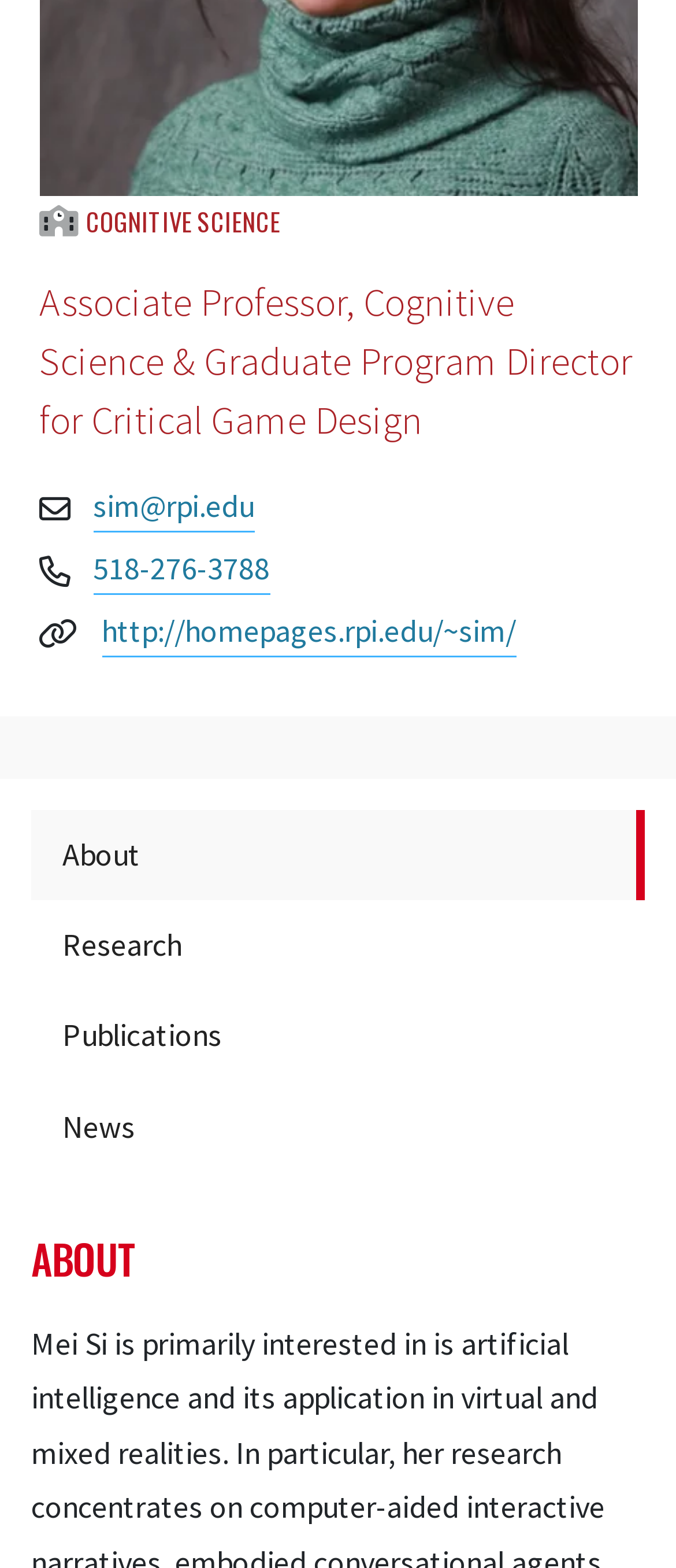Please locate the bounding box coordinates of the region I need to click to follow this instruction: "Call the professor".

[0.137, 0.349, 0.399, 0.379]